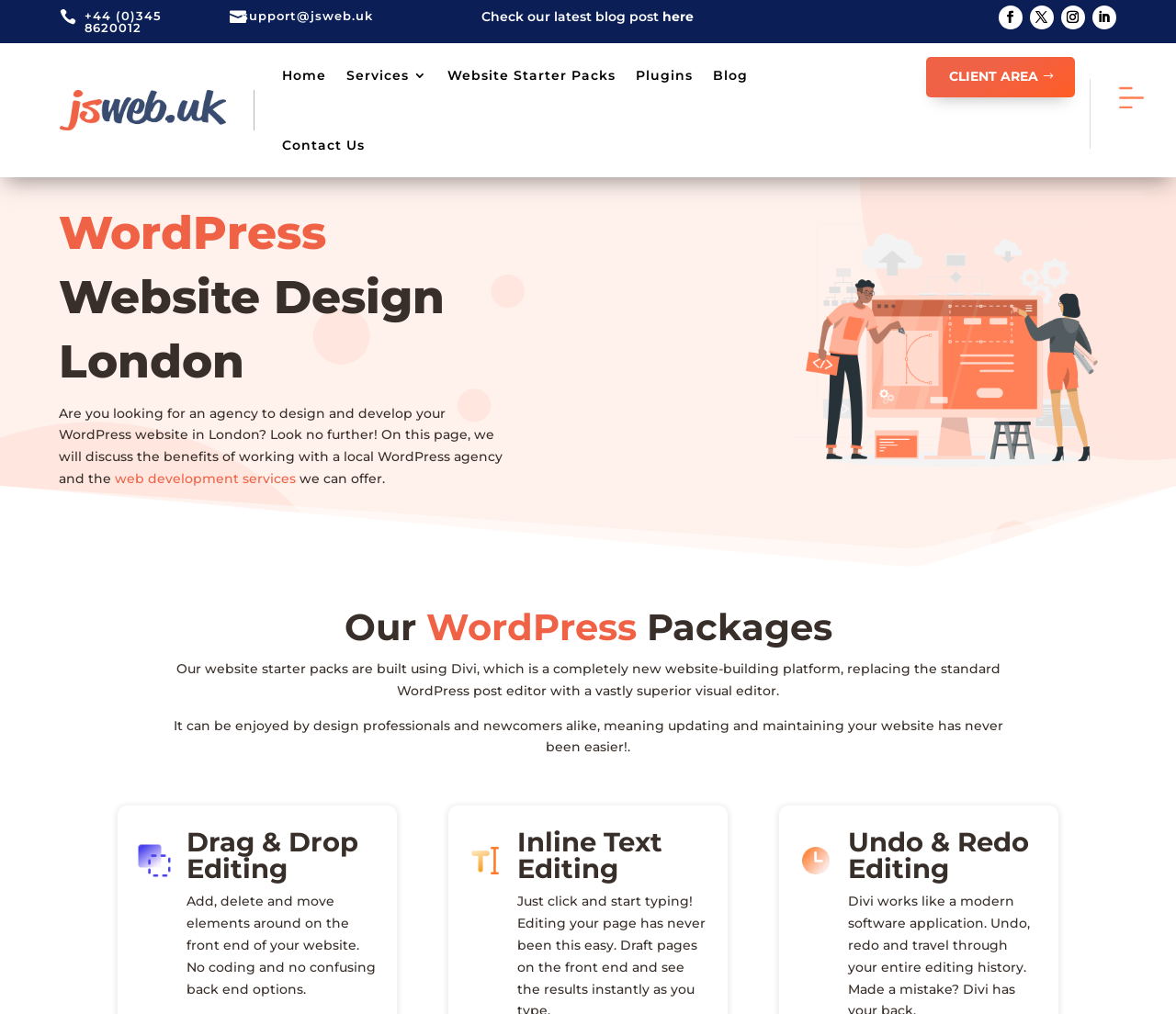Please locate the bounding box coordinates of the element that should be clicked to achieve the given instruction: "Learn about web development services".

[0.098, 0.464, 0.252, 0.48]